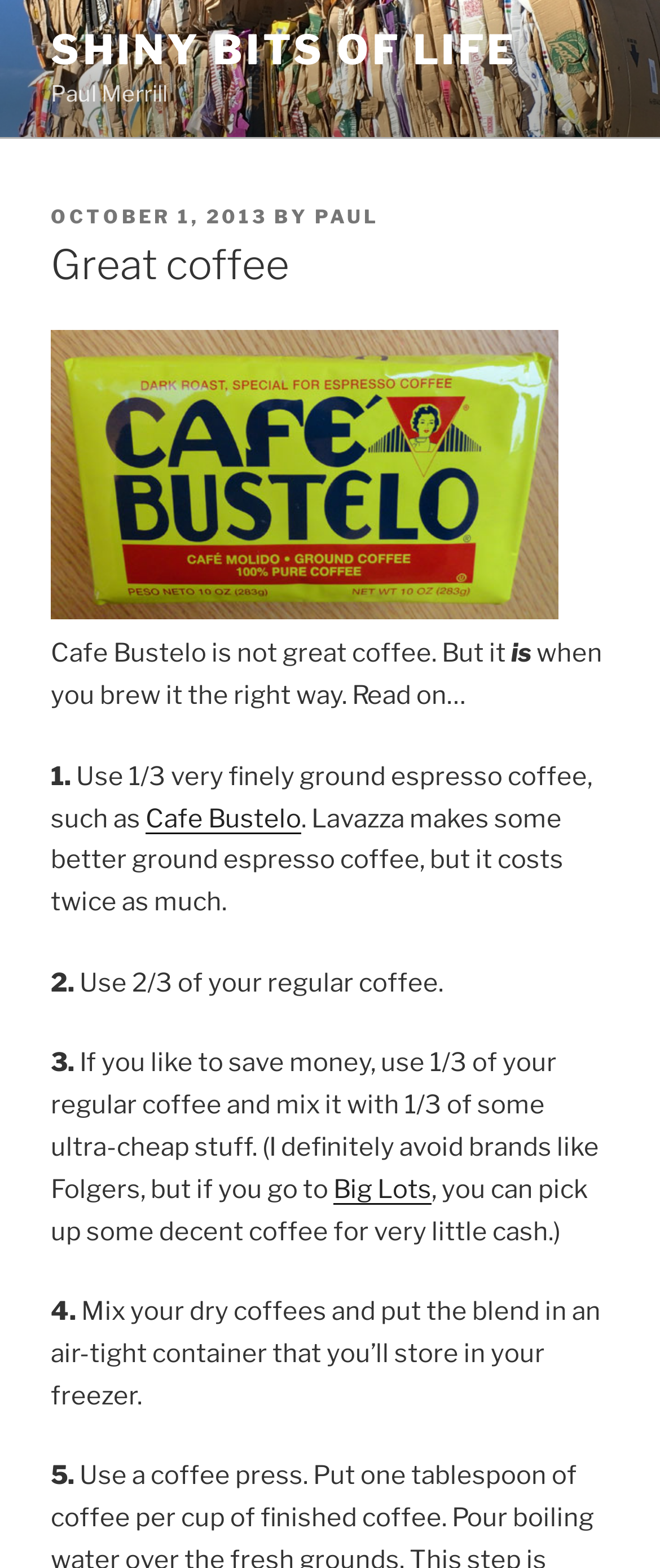Extract the bounding box coordinates for the HTML element that matches this description: "Big Lots". The coordinates should be four float numbers between 0 and 1, i.e., [left, top, right, bottom].

[0.505, 0.749, 0.654, 0.768]